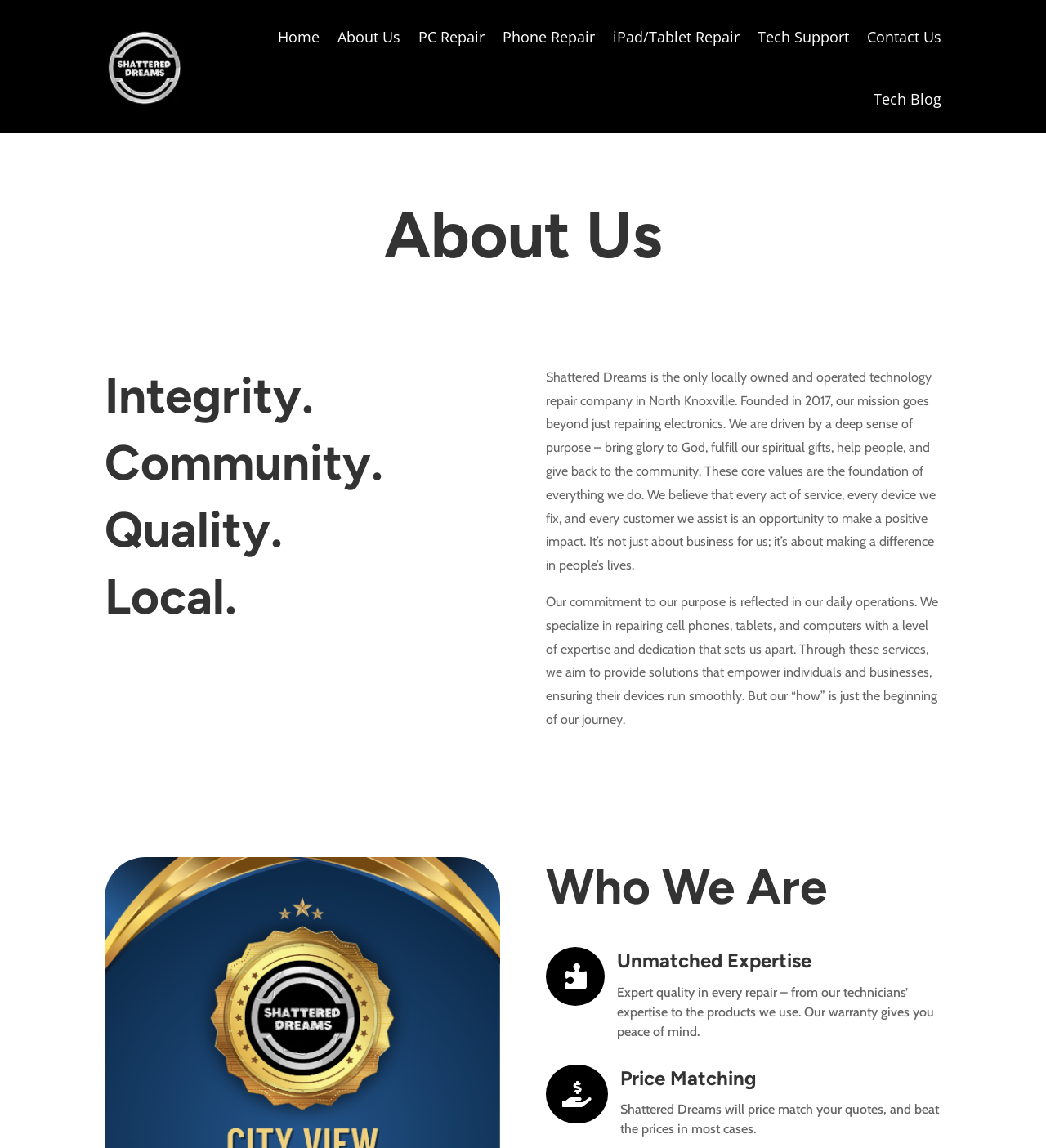Locate the bounding box coordinates of the region to be clicked to comply with the following instruction: "Click on the Home link". The coordinates must be four float numbers between 0 and 1, in the form [left, top, right, bottom].

[0.266, 0.005, 0.305, 0.059]